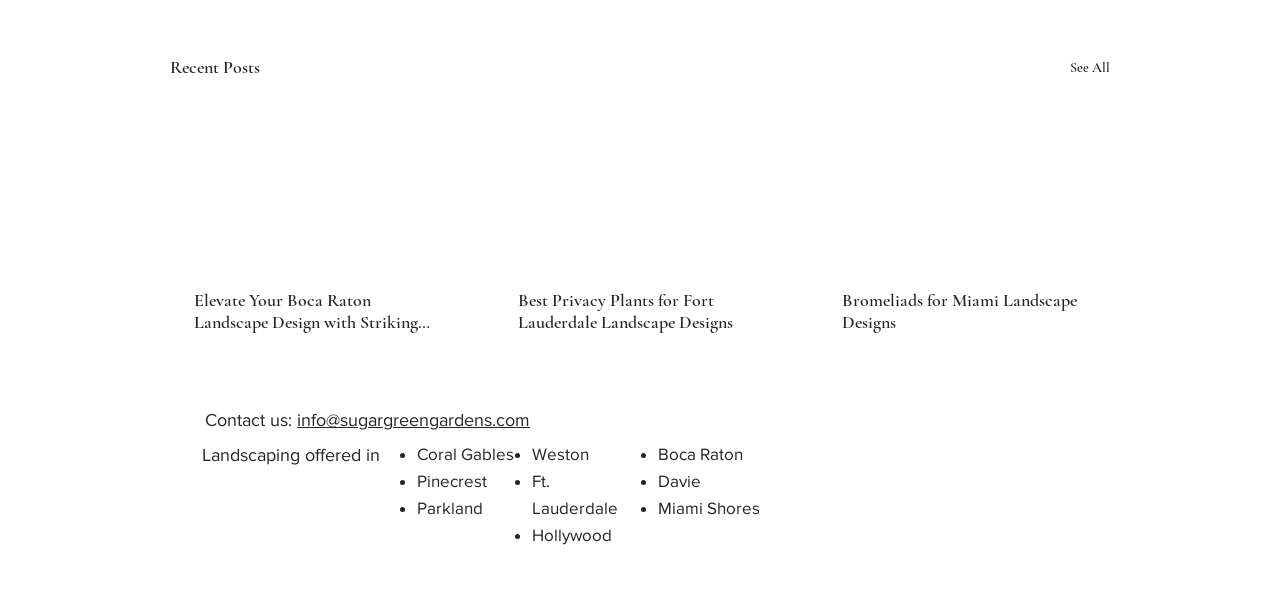What is the purpose of the 'See All' link?
Please provide a single word or phrase based on the screenshot.

To see all recent posts